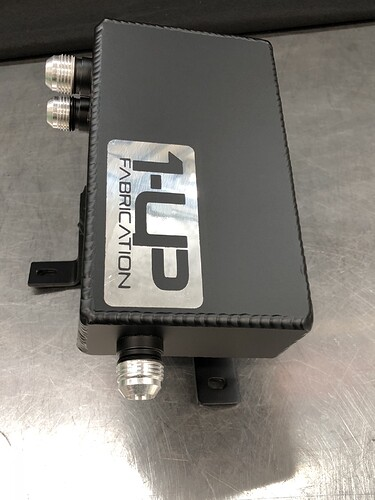What is the surface material of the backdrop?
Provide a comprehensive and detailed answer to the question.

The caption describes the backdrop as a 'metallic surface', which enhances the industrial aesthetic of the device.